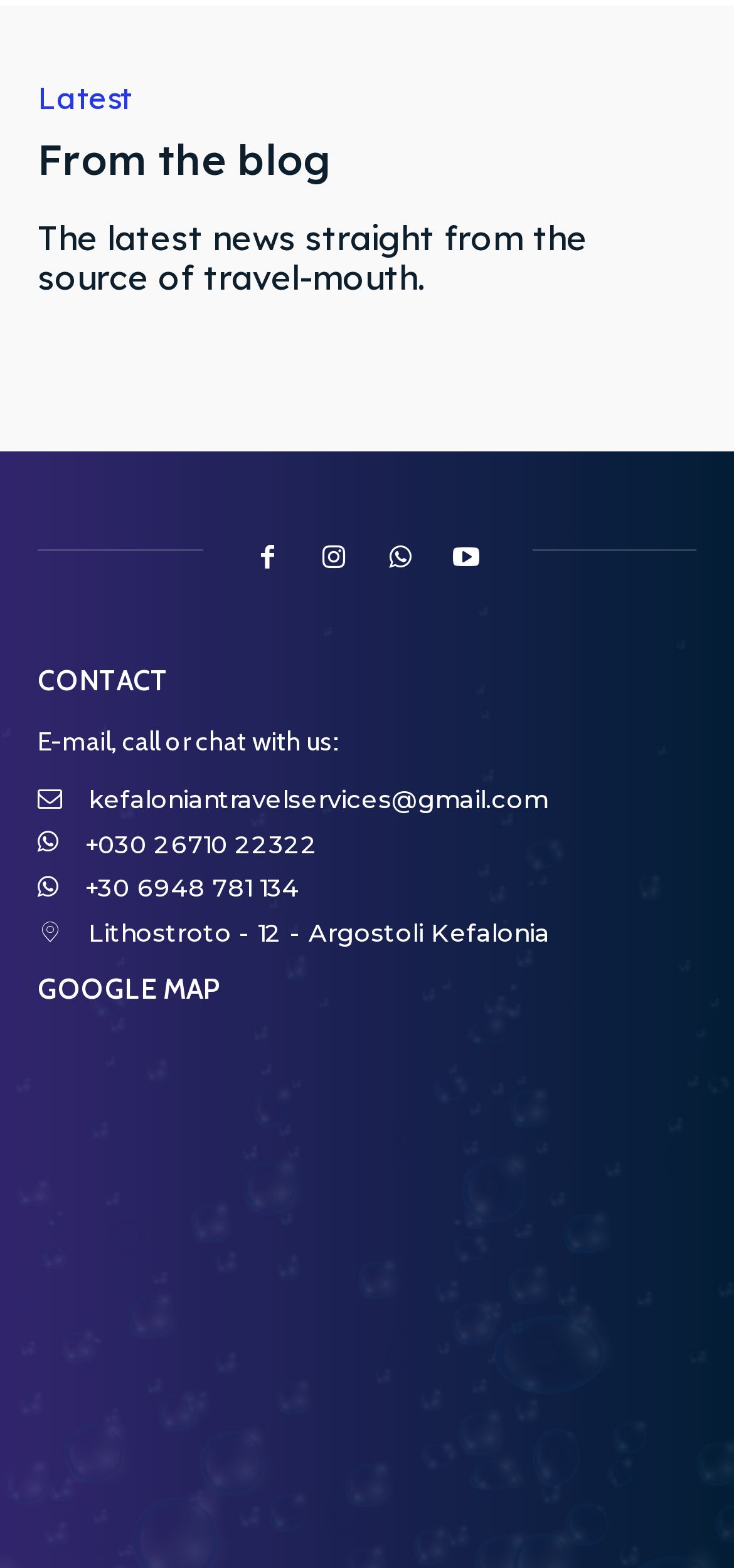Please determine the bounding box coordinates for the element that should be clicked to follow these instructions: "Contact via email".

[0.051, 0.498, 0.746, 0.519]